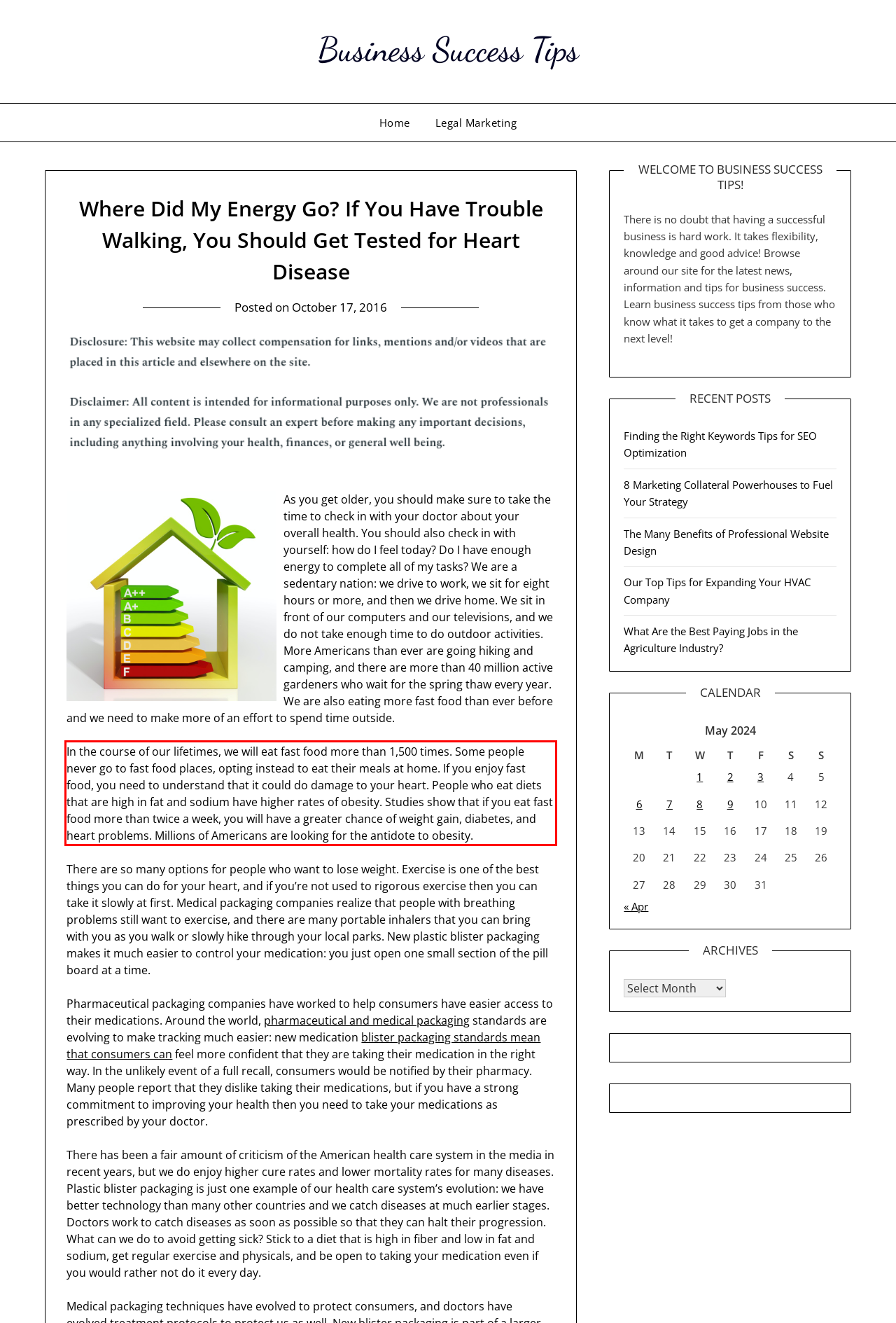You are provided with a screenshot of a webpage containing a red bounding box. Please extract the text enclosed by this red bounding box.

In the course of our lifetimes, we will eat fast food more than 1,500 times. Some people never go to fast food places, opting instead to eat their meals at home. If you enjoy fast food, you need to understand that it could do damage to your heart. People who eat diets that are high in fat and sodium have higher rates of obesity. Studies show that if you eat fast food more than twice a week, you will have a greater chance of weight gain, diabetes, and heart problems. Millions of Americans are looking for the antidote to obesity.